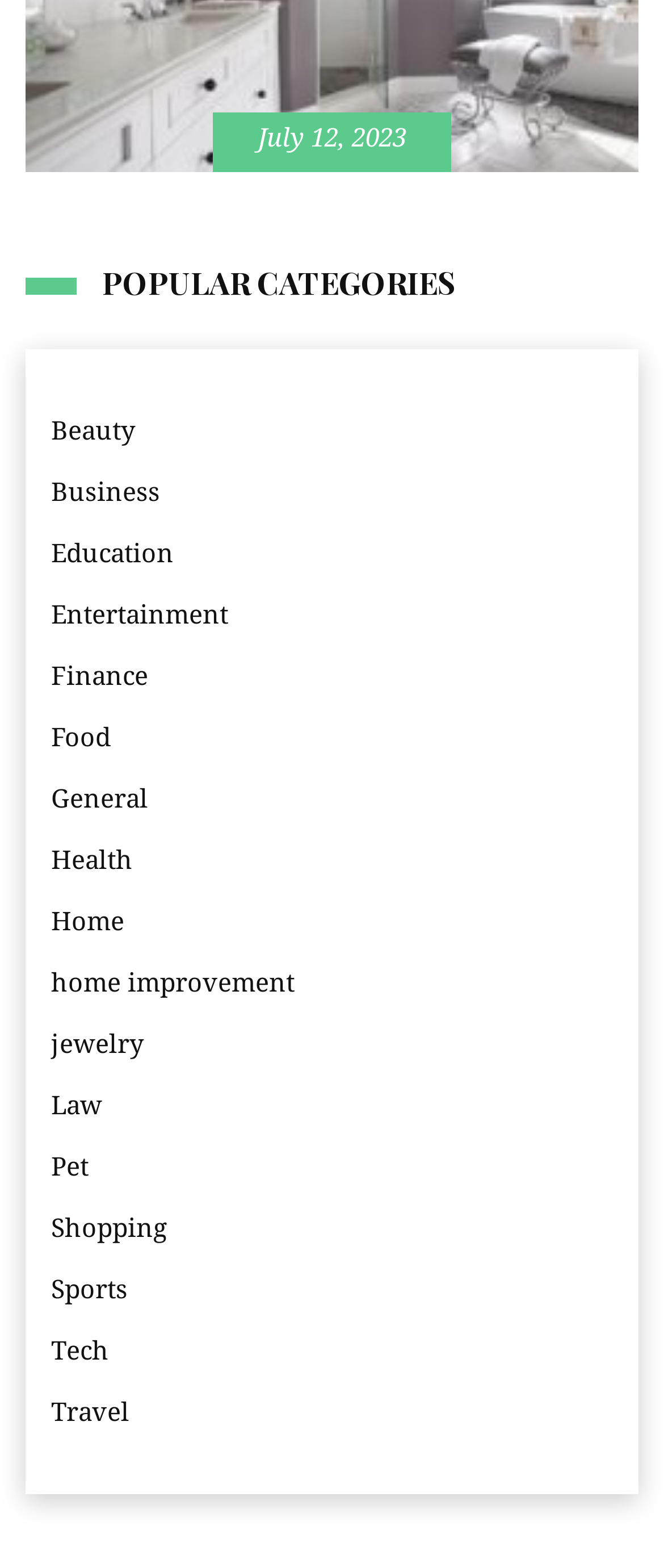How many categories are listed?
Utilize the image to construct a detailed and well-explained answer.

I counted the number of links under the 'POPULAR CATEGORIES' heading, and there are 15 categories listed, including Beauty, Business, Education, and so on.